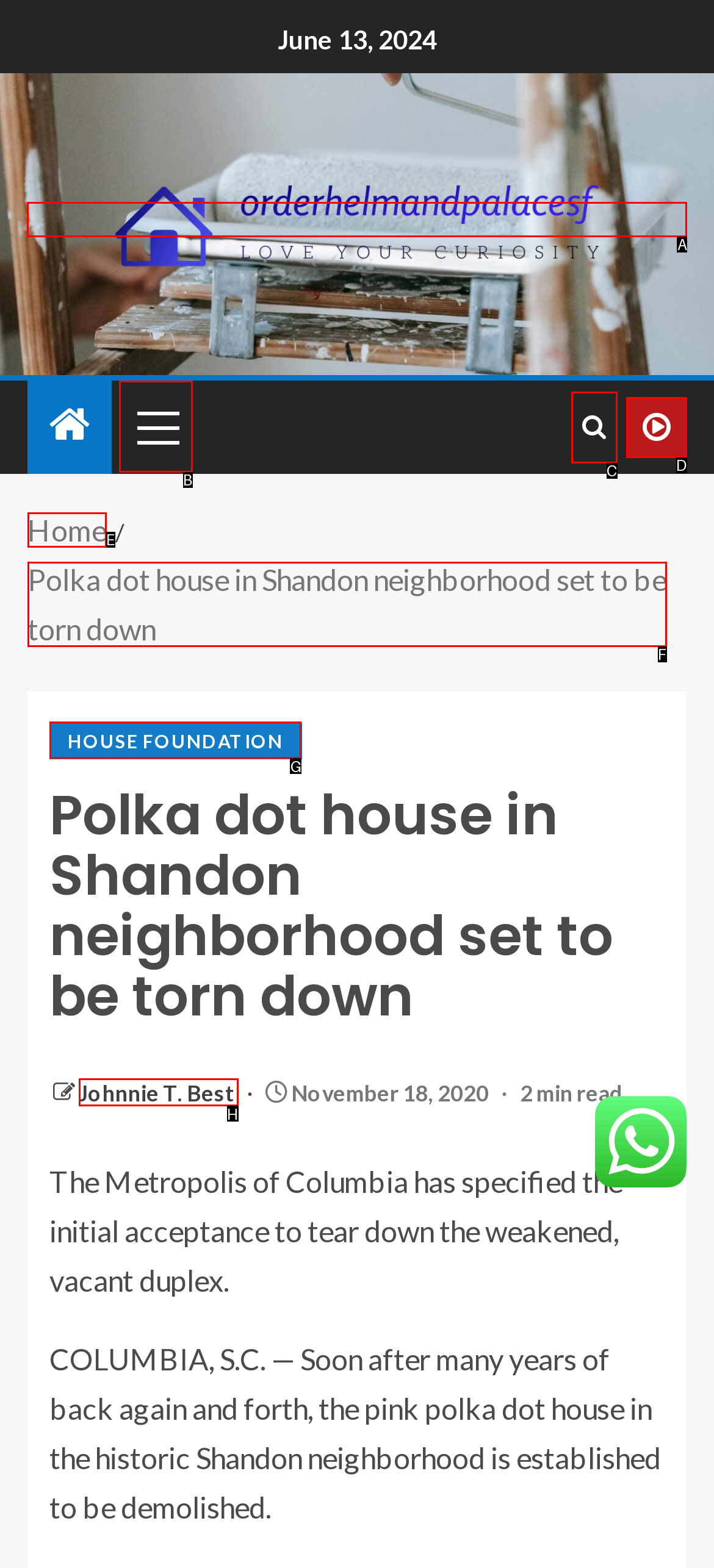Decide which letter you need to select to fulfill the task: View BUSINESS category
Answer with the letter that matches the correct option directly.

None